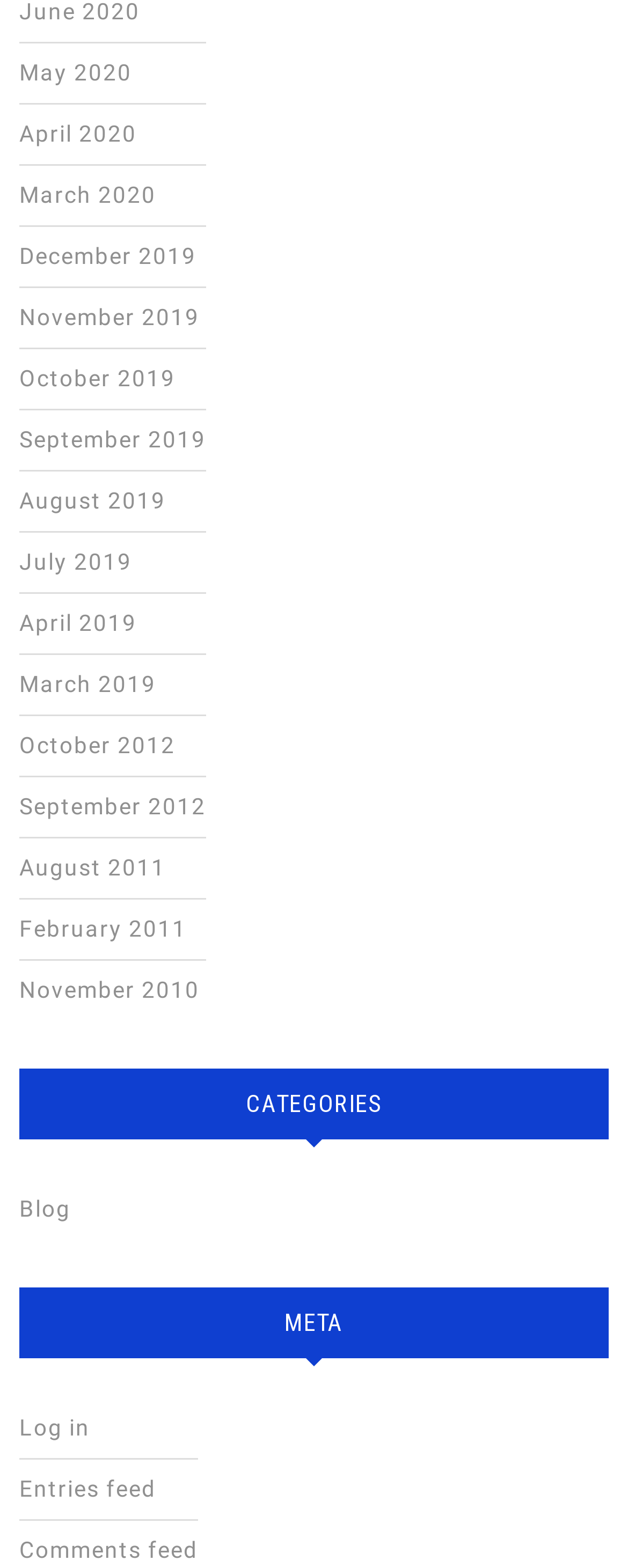Answer the question using only a single word or phrase: 
What are the months listed on the webpage?

Multiple months